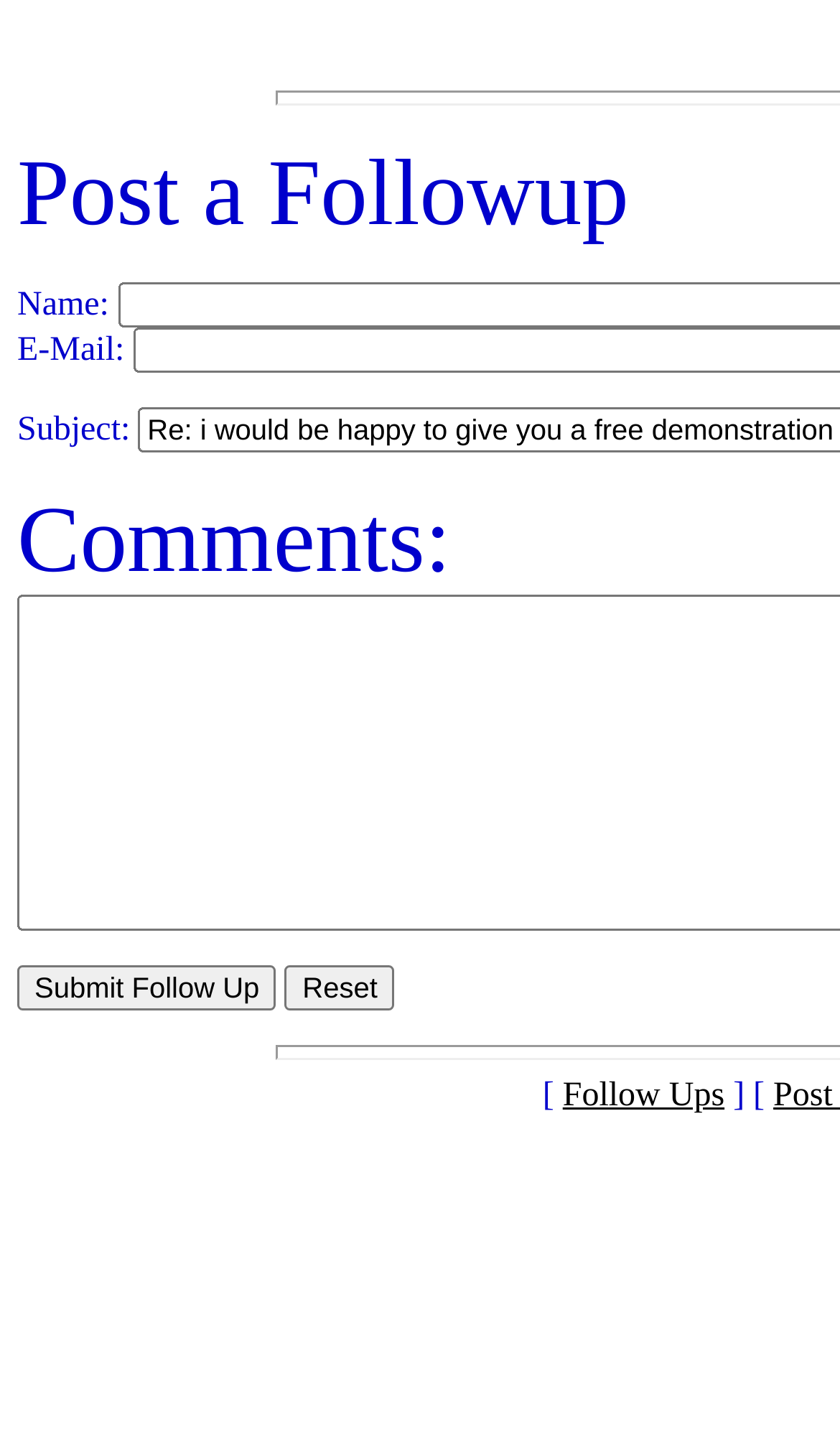Determine the bounding box coordinates for the HTML element described here: "Follow Ups".

[0.67, 0.744, 0.862, 0.769]